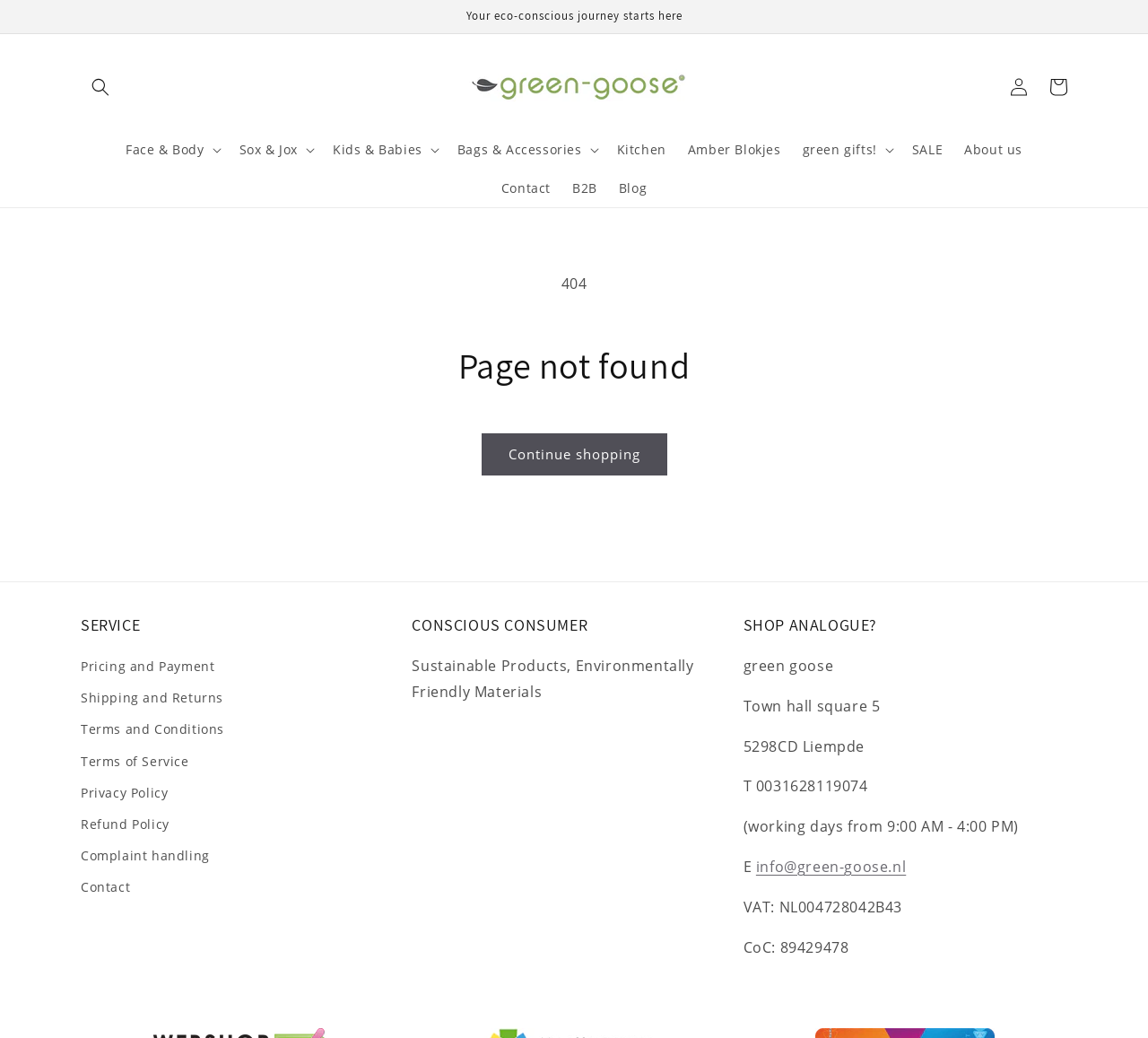What is the phone number of the customer service?
Examine the screenshot and reply with a single word or phrase.

0031628119074